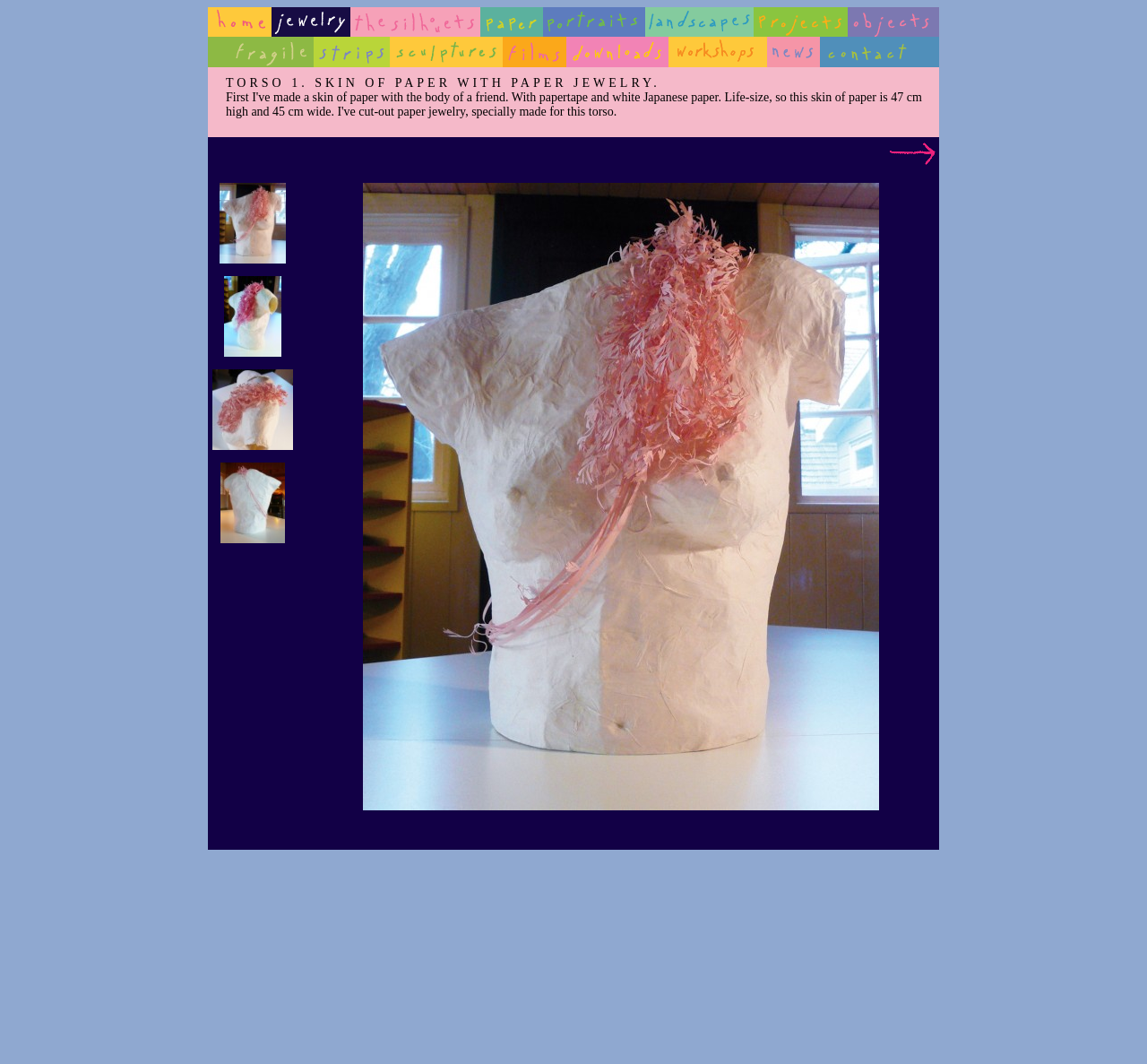What is the last link in the top navigation menu?
Examine the webpage screenshot and provide an in-depth answer to the question.

The top navigation menu consists of links such as 'Index', 'Jewelry', 'Silhouets', 'Paper', 'Portraits', 'Landscapes', 'Projects', 'Objects', 'Fragile', 'Strips', 'Sculptures', 'Films', 'Downloads', 'Workshops', 'News', and 'Contact'. The last link in the top navigation menu is 'Contact'.